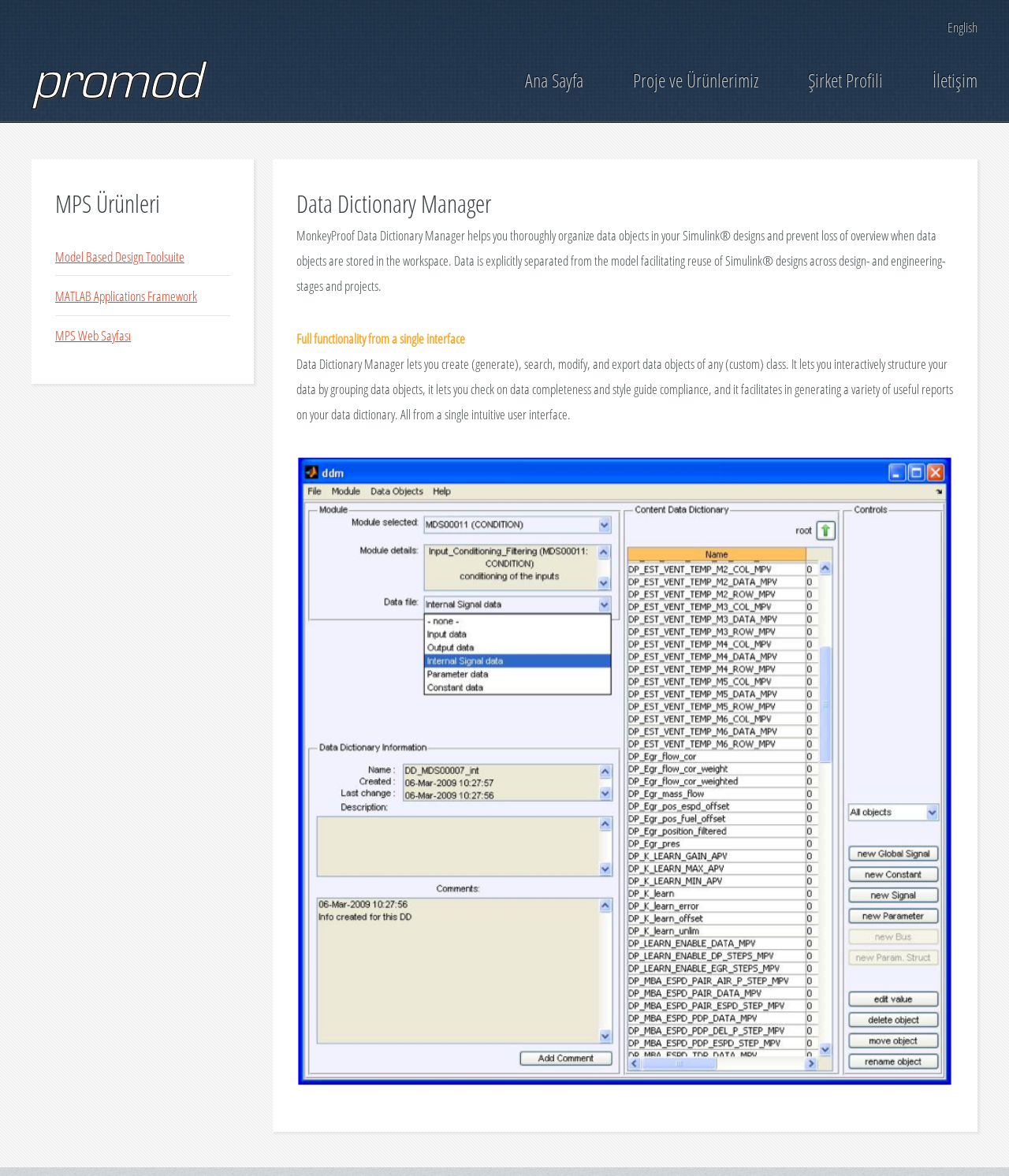Locate the bounding box coordinates of the clickable element to fulfill the following instruction: "switch to English". Provide the coordinates as four float numbers between 0 and 1 in the format [left, top, right, bottom].

[0.939, 0.011, 0.969, 0.033]